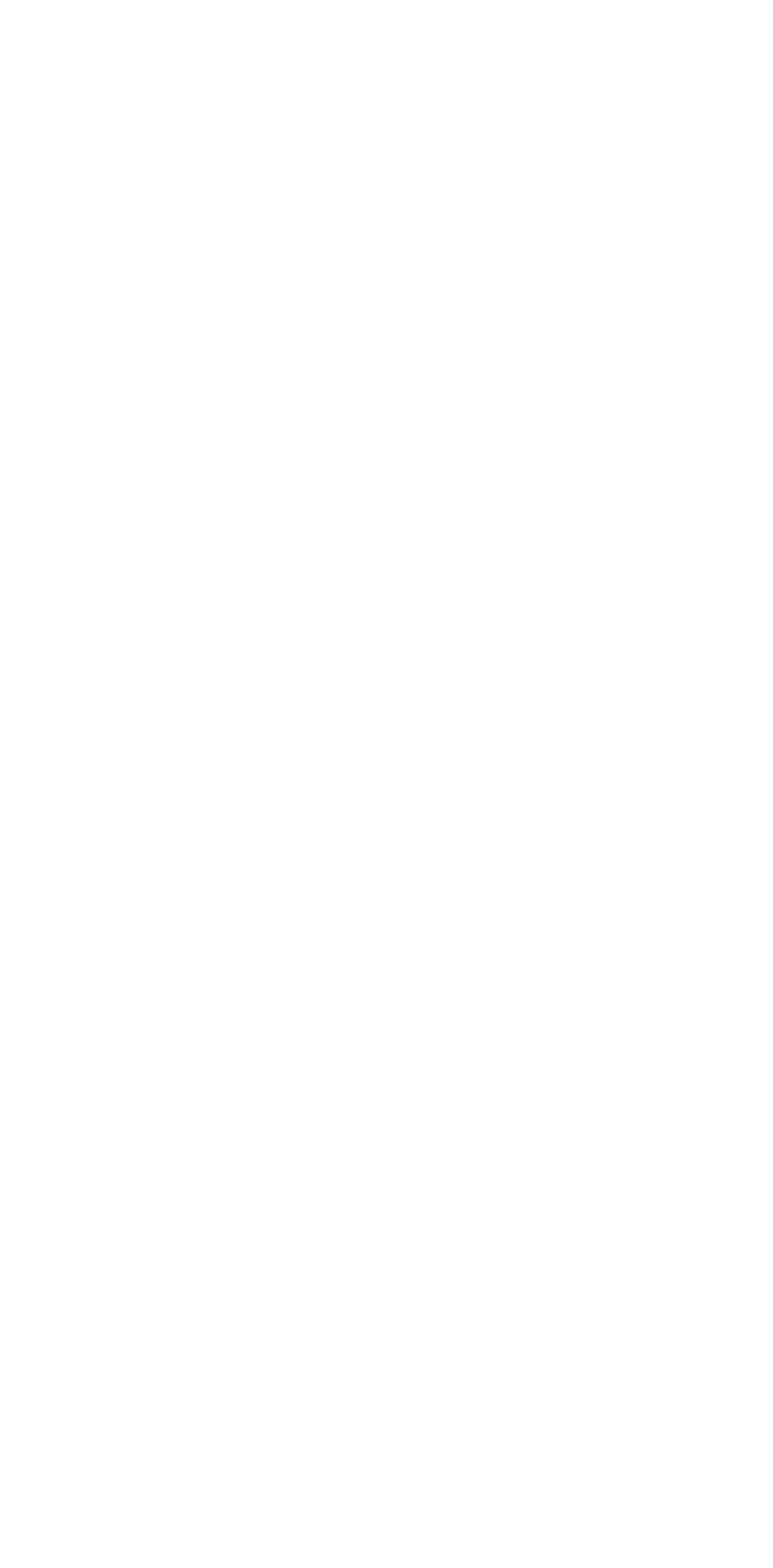Find the coordinates for the bounding box of the element with this description: "The Whole Enchilada".

[0.327, 0.866, 0.647, 0.887]